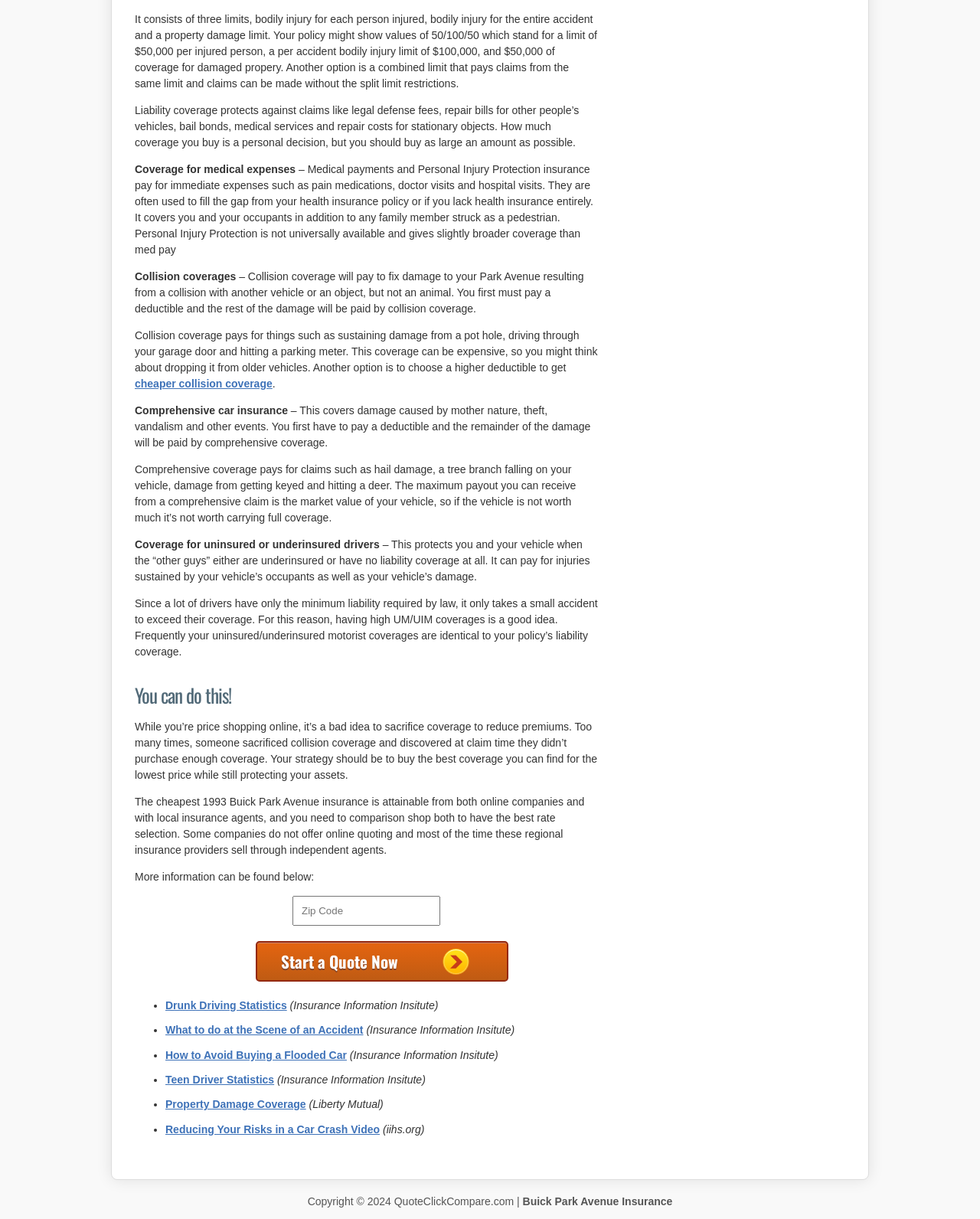What should you do when price shopping for insurance online?
Look at the image and respond to the question as thoroughly as possible.

When price shopping for insurance online, it's a bad idea to sacrifice coverage to reduce premiums. You should aim to buy the best coverage you can find for the lowest price while still protecting your assets. Sacrificing coverage can lead to financial losses in the event of an accident or other incident.